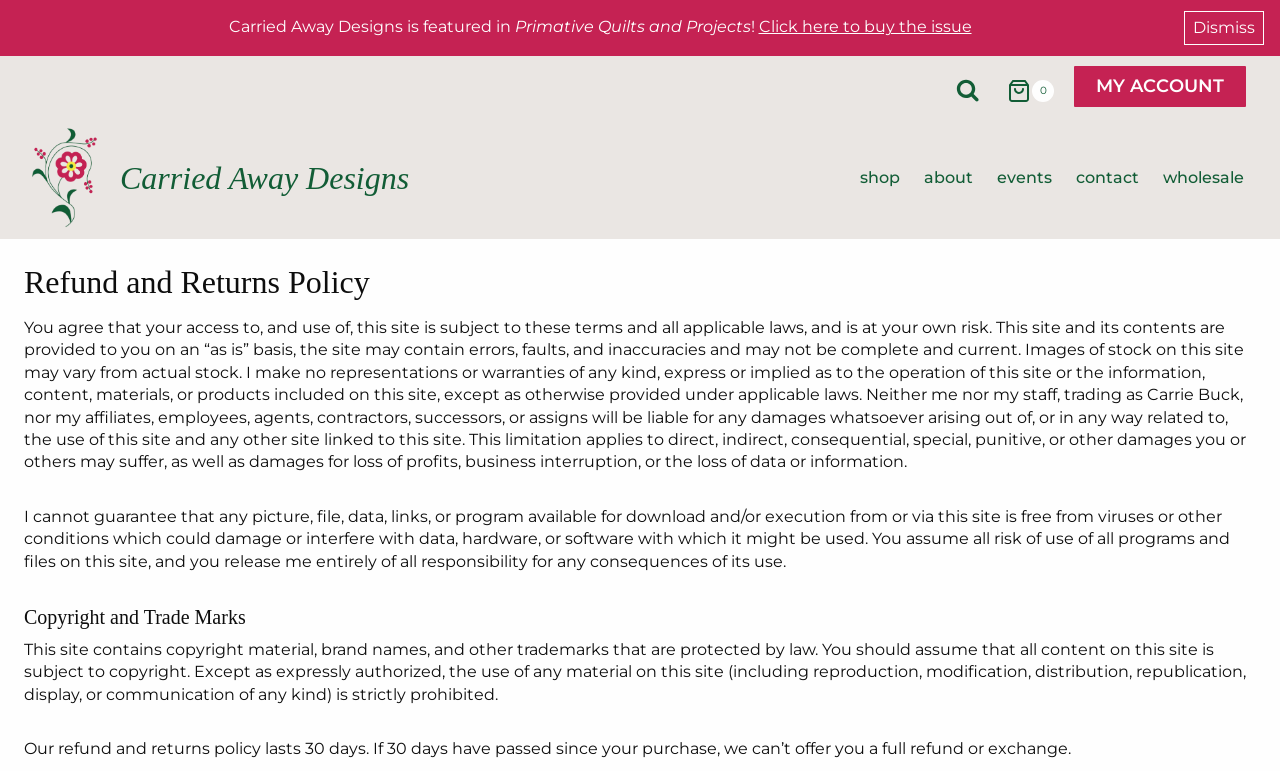Identify the bounding box coordinates for the UI element described as: "Pinterest". The coordinates should be provided as four floats between 0 and 1: [left, top, right, bottom].

None